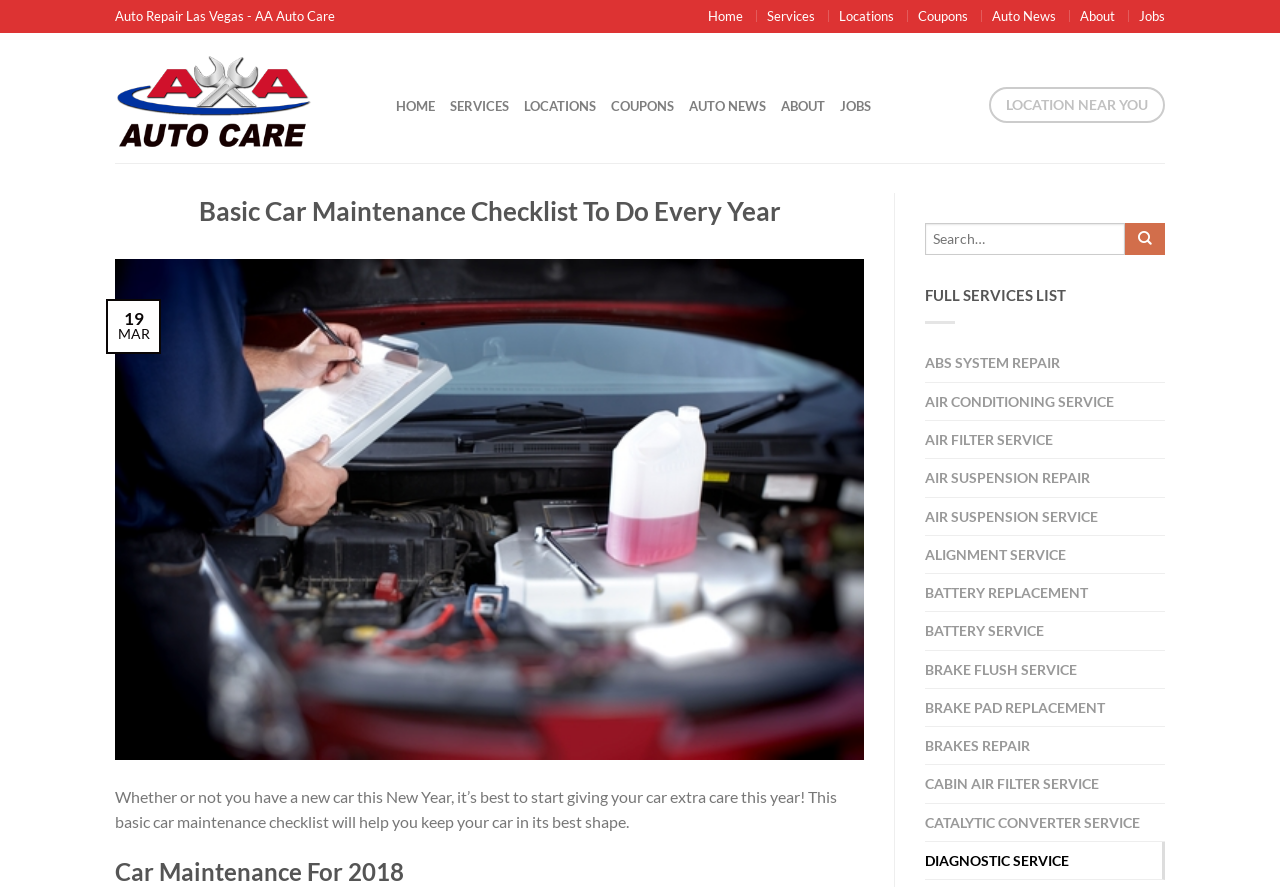Give the bounding box coordinates for this UI element: "Air Suspension Repair". The coordinates should be four float numbers between 0 and 1, arranged as [left, top, right, bottom].

[0.723, 0.518, 0.91, 0.561]